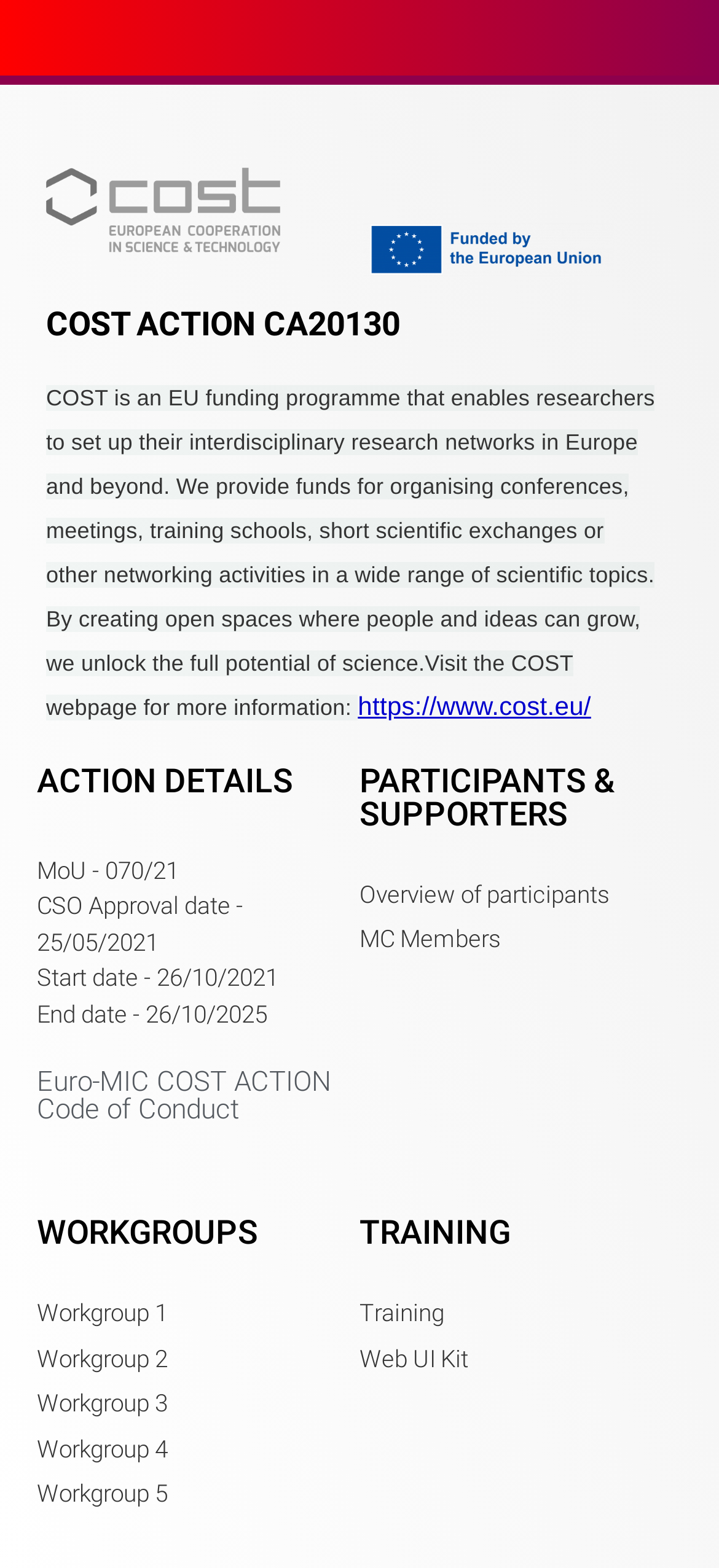Locate the bounding box coordinates of the region to be clicked to comply with the following instruction: "Visit the COST webpage". The coordinates must be four float numbers between 0 and 1, in the form [left, top, right, bottom].

[0.498, 0.439, 0.822, 0.461]